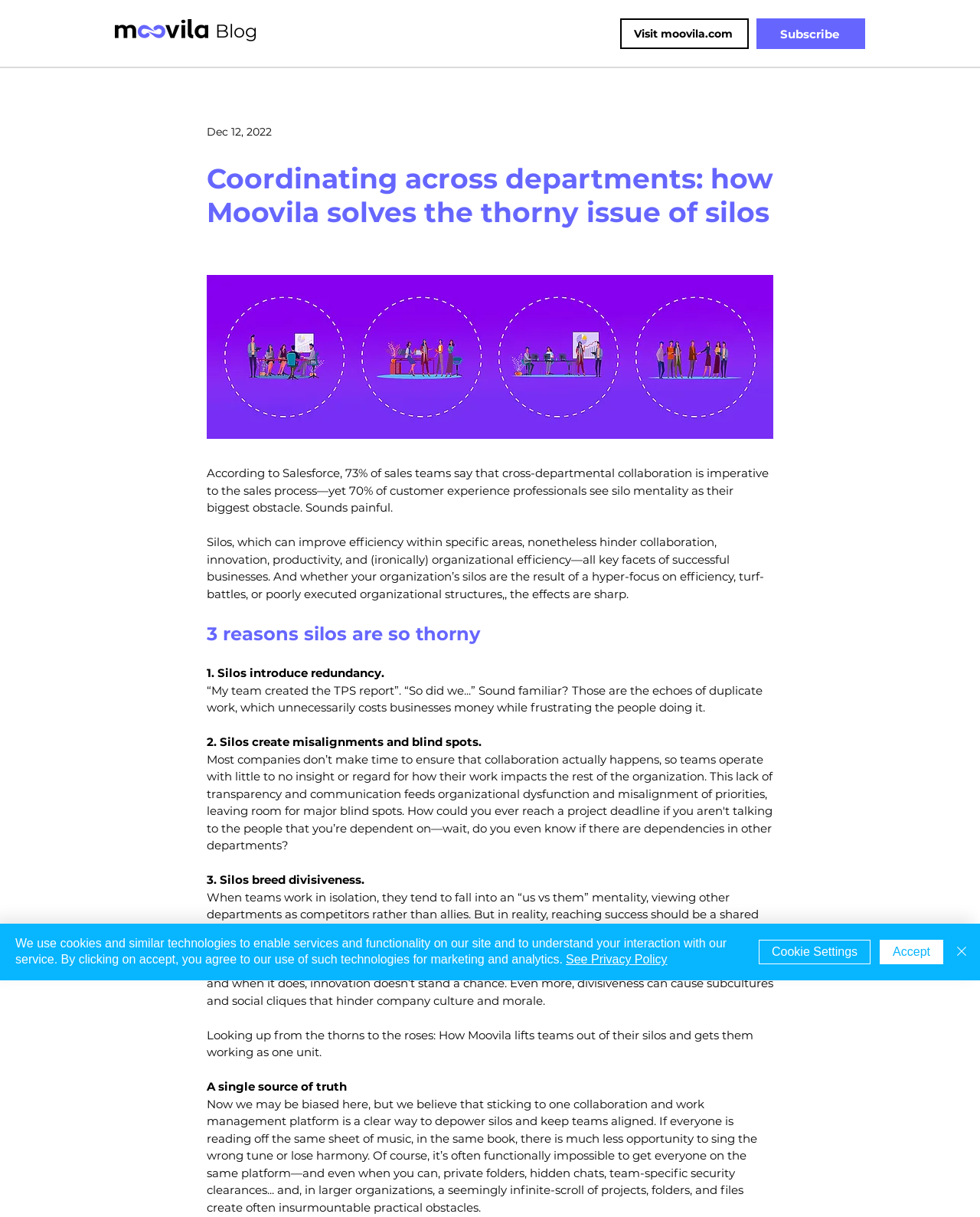What is the date mentioned in the webpage?
Please respond to the question with a detailed and informative answer.

I found the date 'Dec 12, 2022' in the webpage by looking at the element with the text 'Dec 12, 2022' which is a generic element with bounding box coordinates [0.211, 0.102, 0.277, 0.114].